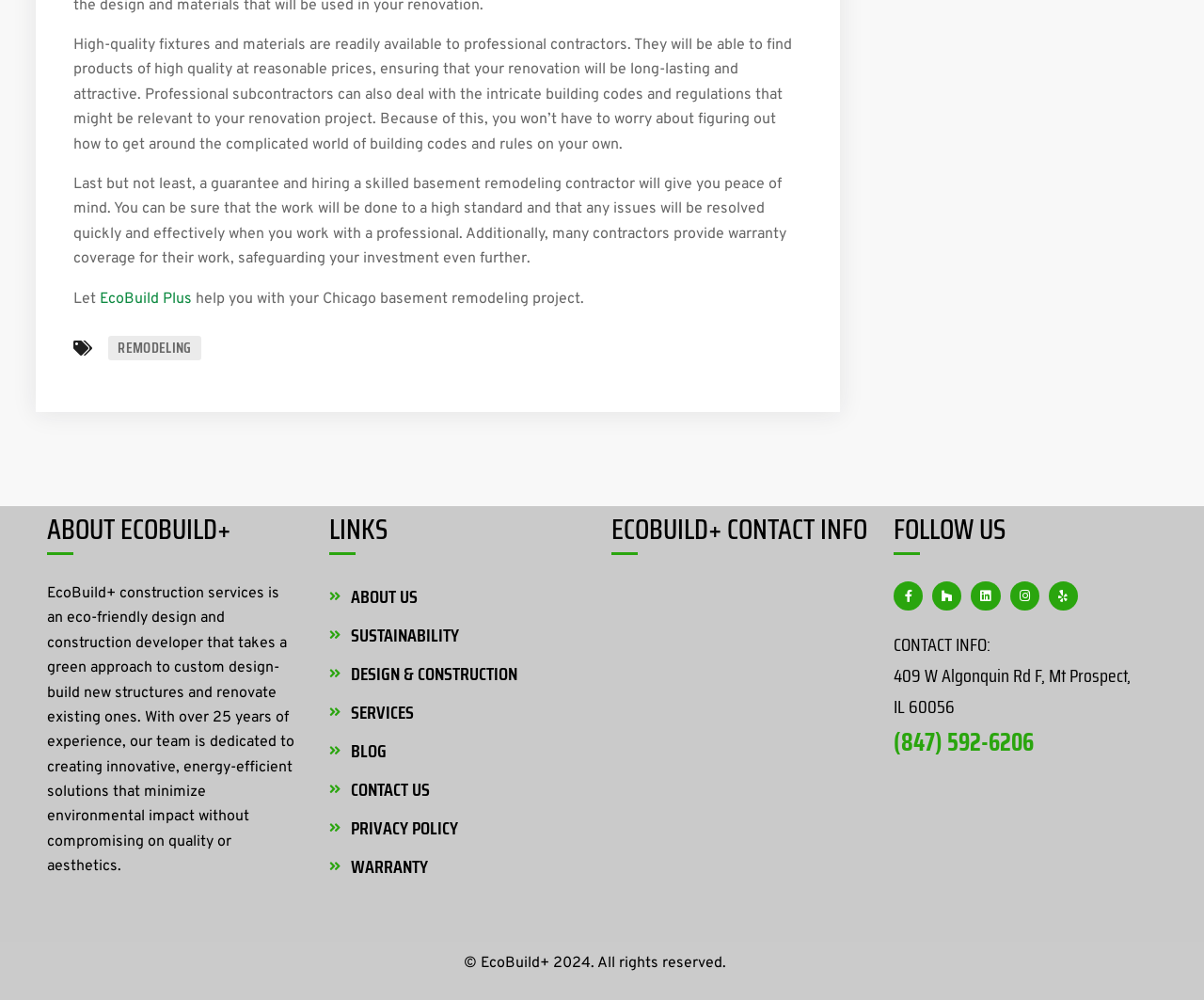Please identify the bounding box coordinates of the element that needs to be clicked to perform the following instruction: "Click on the 'Facebook-f' link".

[0.742, 0.581, 0.767, 0.611]